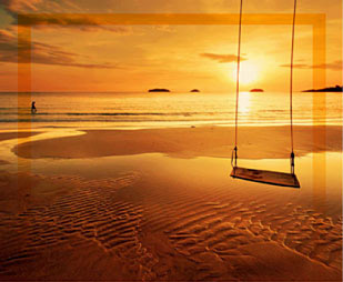Offer a comprehensive description of the image.

The image depicts a serene sunset at the beach, where the warm orange and golden hues of the sun illuminate the sky and reflect gently on the calm waters. A swing hangs prominently in the foreground, partially resting on the smooth, wet sand, inviting a sense of relaxation and tranquility. In the distance, a solitary figure walks along the shoreline, emphasizing the peacefulness of the scene. The combination of the vibrant sky, tranquil water, and sandy beach creates an idyllic atmosphere, perfect for a moment of reflection or leisure.